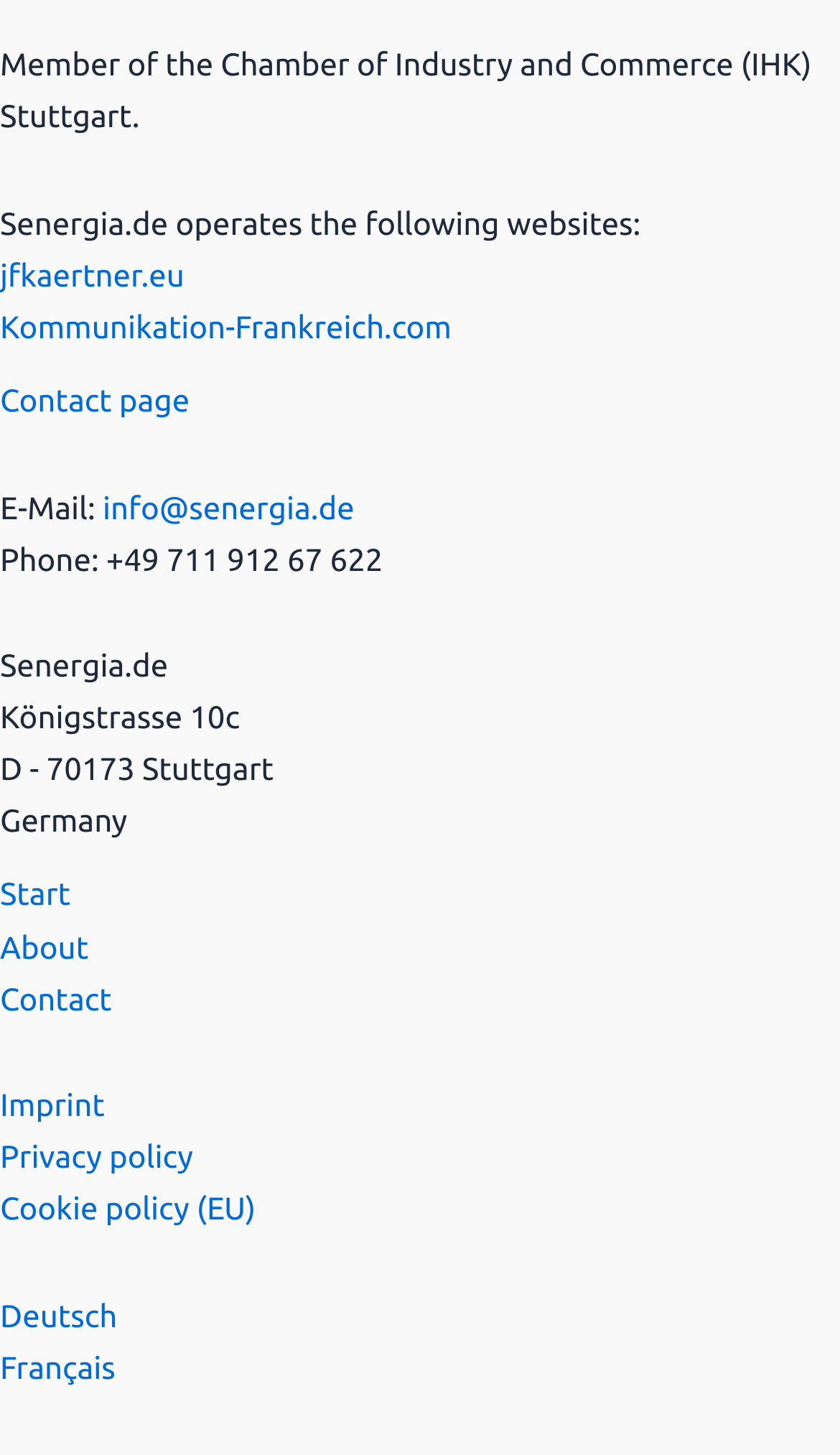Please identify the coordinates of the bounding box for the clickable region that will accomplish this instruction: "visit jfkaertner.eu".

[0.0, 0.176, 0.22, 0.201]